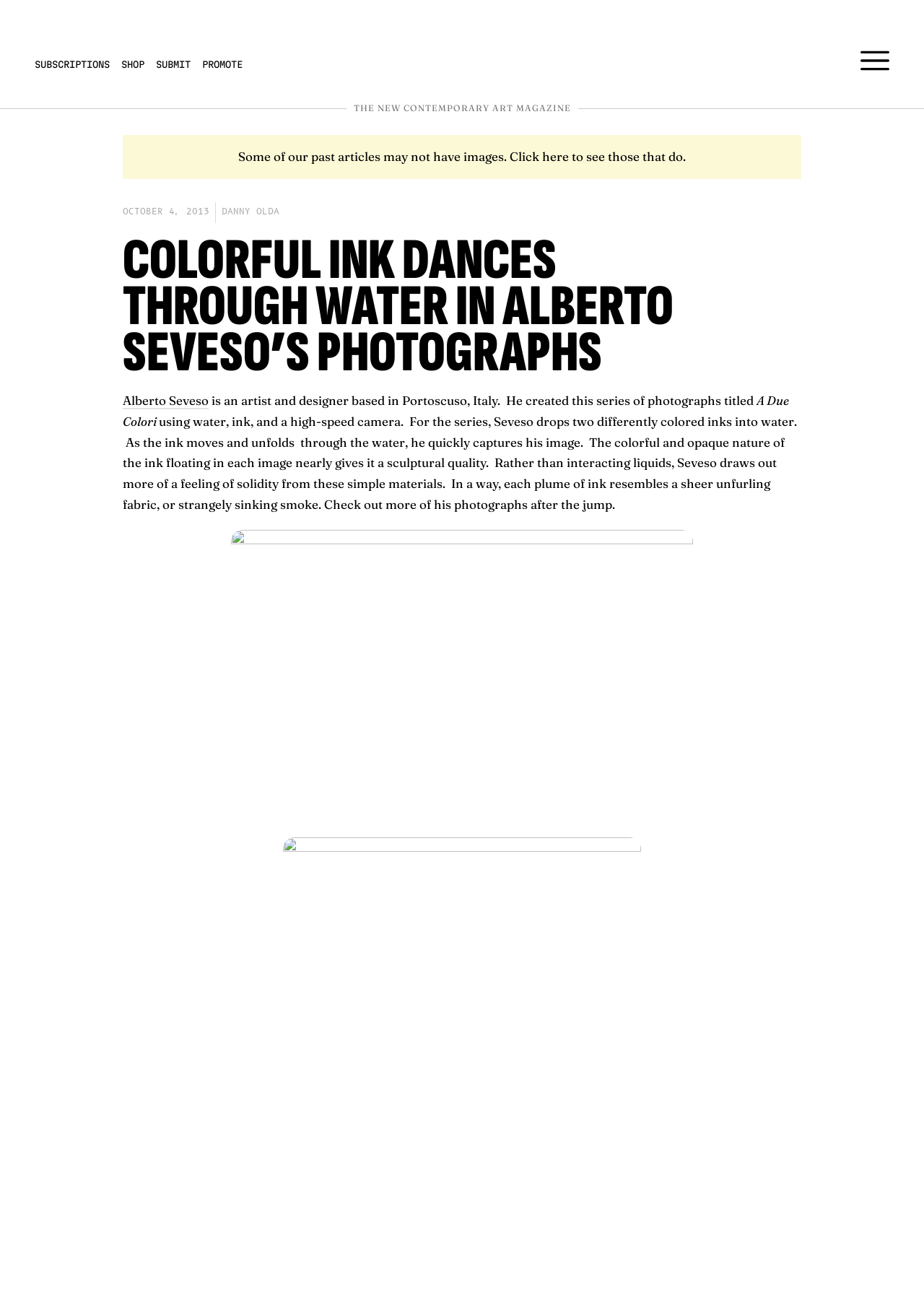Using a single word or phrase, answer the following question: 
What is the title of the photograph series?

A Due Colori